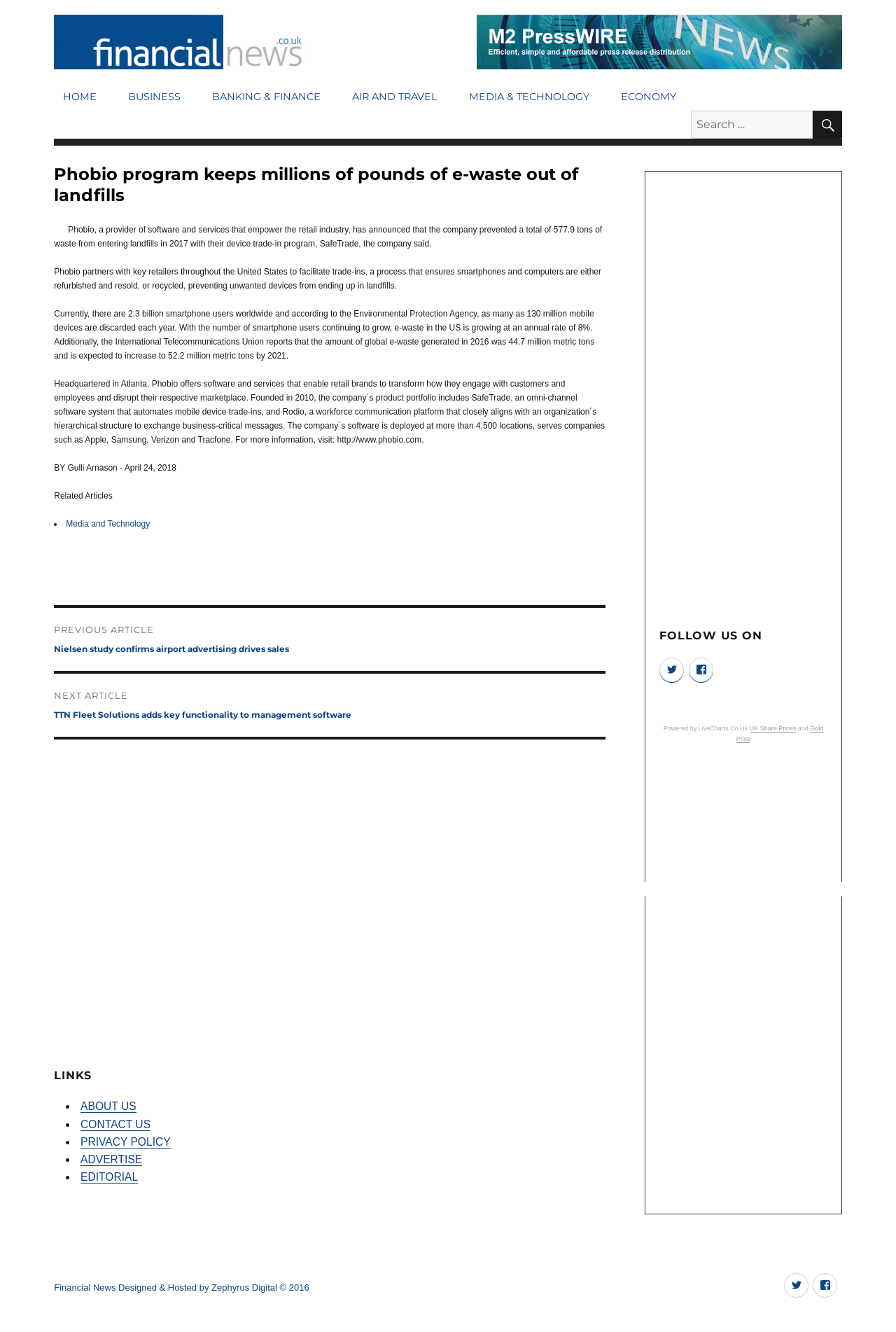Bounding box coordinates must be specified in the format (top-left x, top-left y, bottom-right x, bottom-right y). All values should be floating point numbers between 0 and 1. What are the bounding box coordinates of the UI element described as: Economy

[0.683, 0.063, 0.764, 0.083]